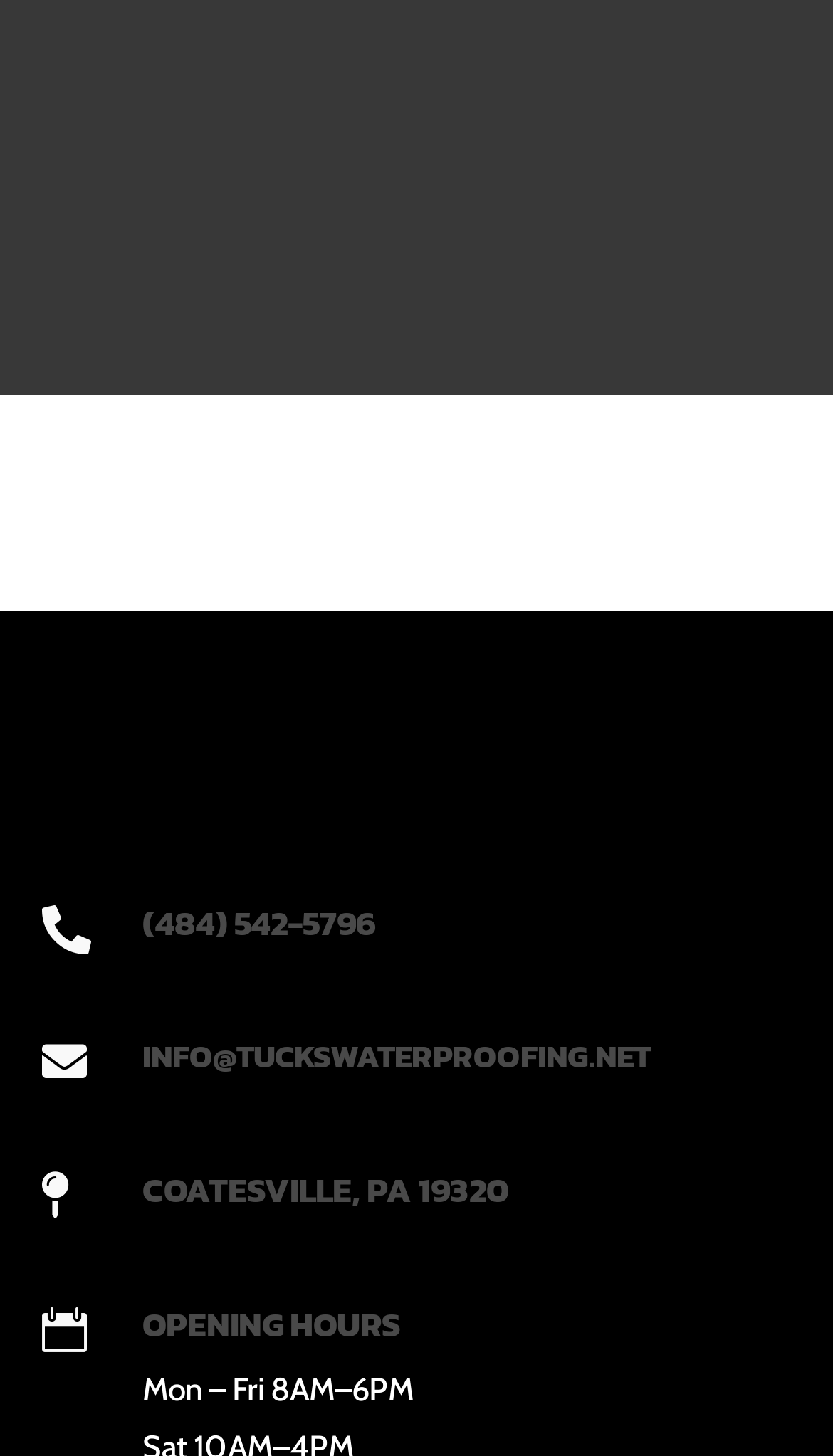Locate the bounding box coordinates of the element I should click to achieve the following instruction: "visit email address".

[0.171, 0.708, 0.781, 0.741]